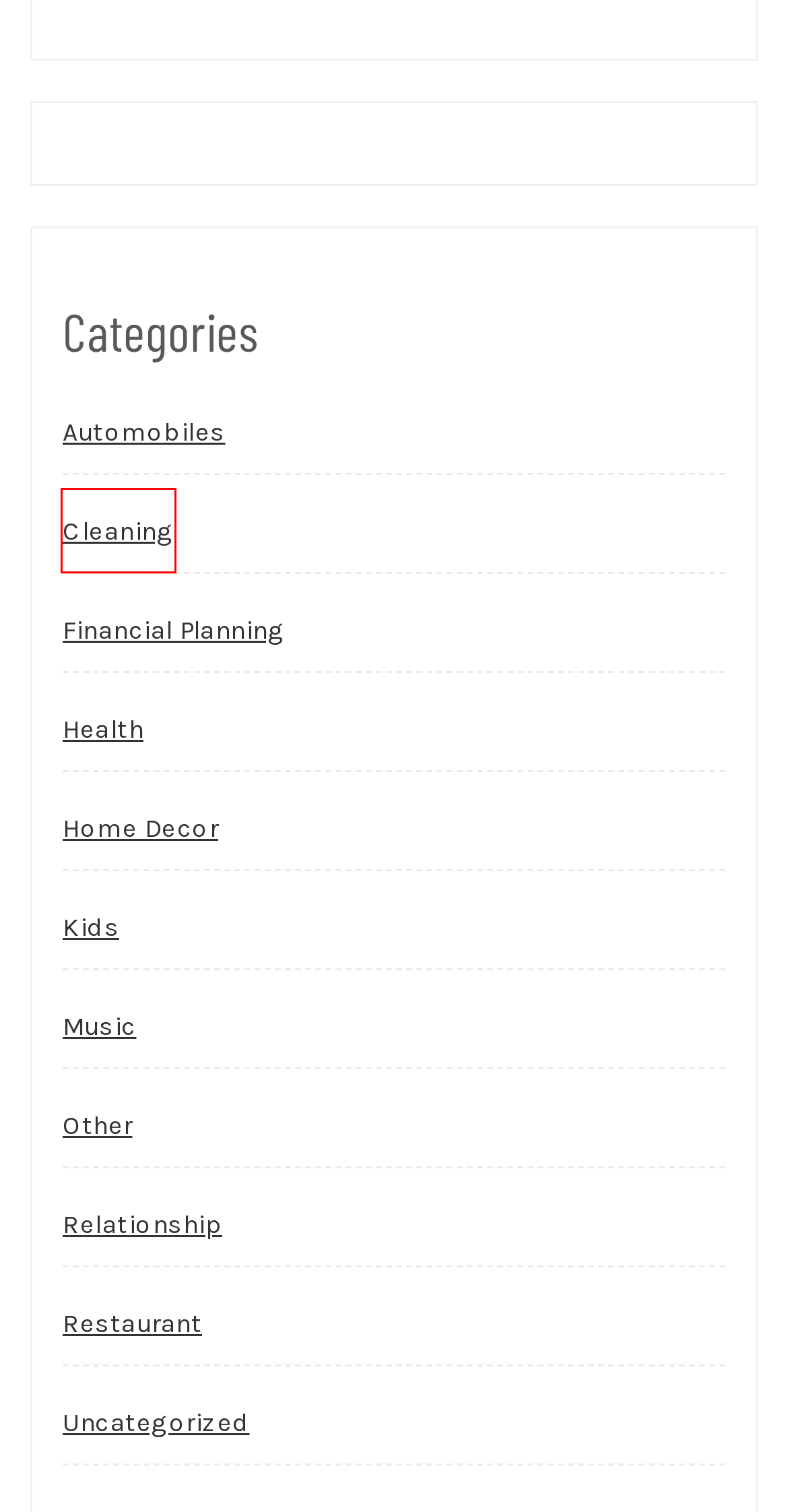Review the screenshot of a webpage that includes a red bounding box. Choose the webpage description that best matches the new webpage displayed after clicking the element within the bounding box. Here are the candidates:
A. Uncategorized
B. Cleaning
C. Relationship
D. Financial Planning
E. Other
F. Restaurant
G. The Dos and Don’ts of Applying for Commercial Property Loans
H. Music

B